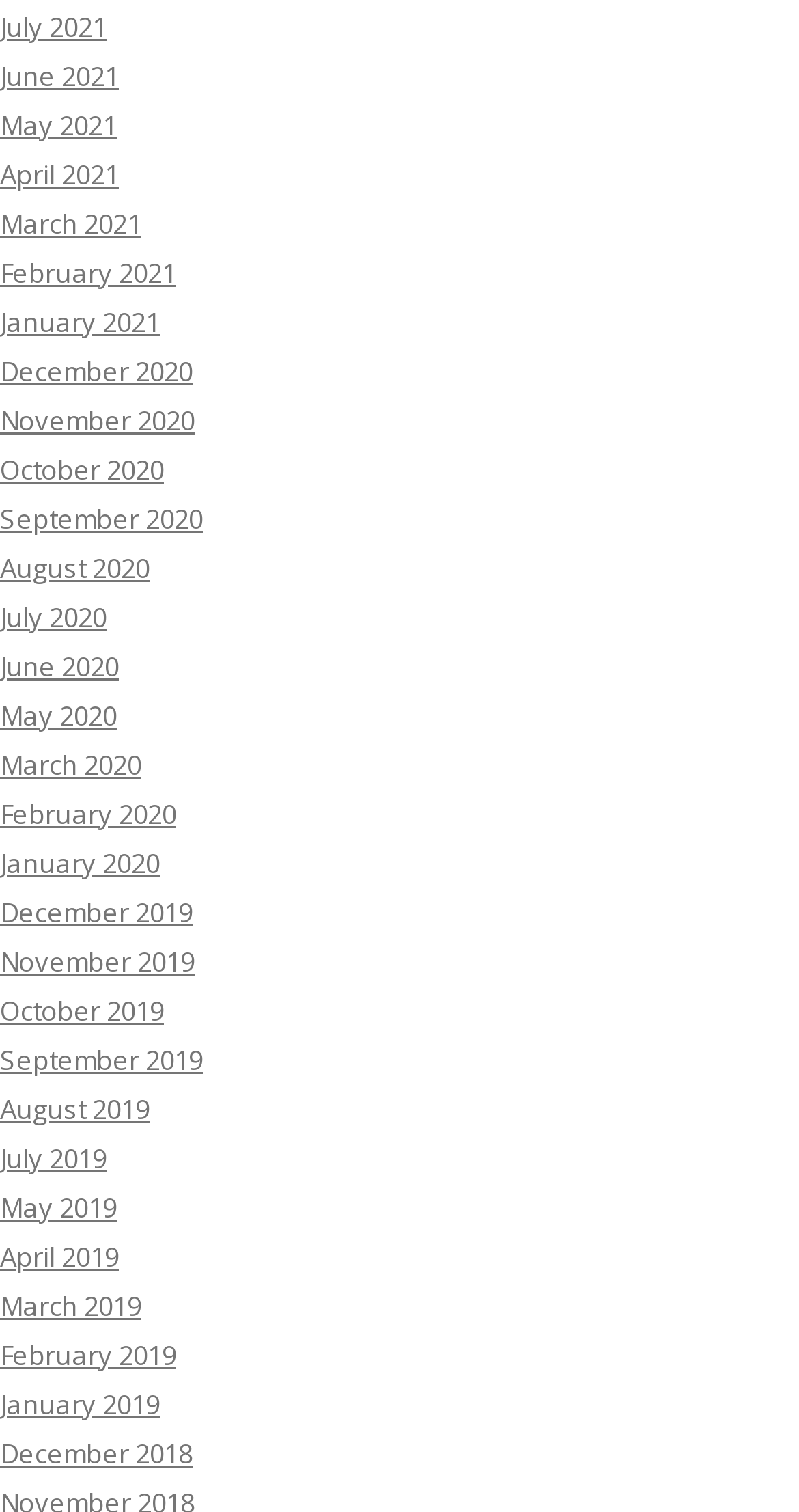Answer the question in a single word or phrase:
What is the earliest month listed?

December 2018